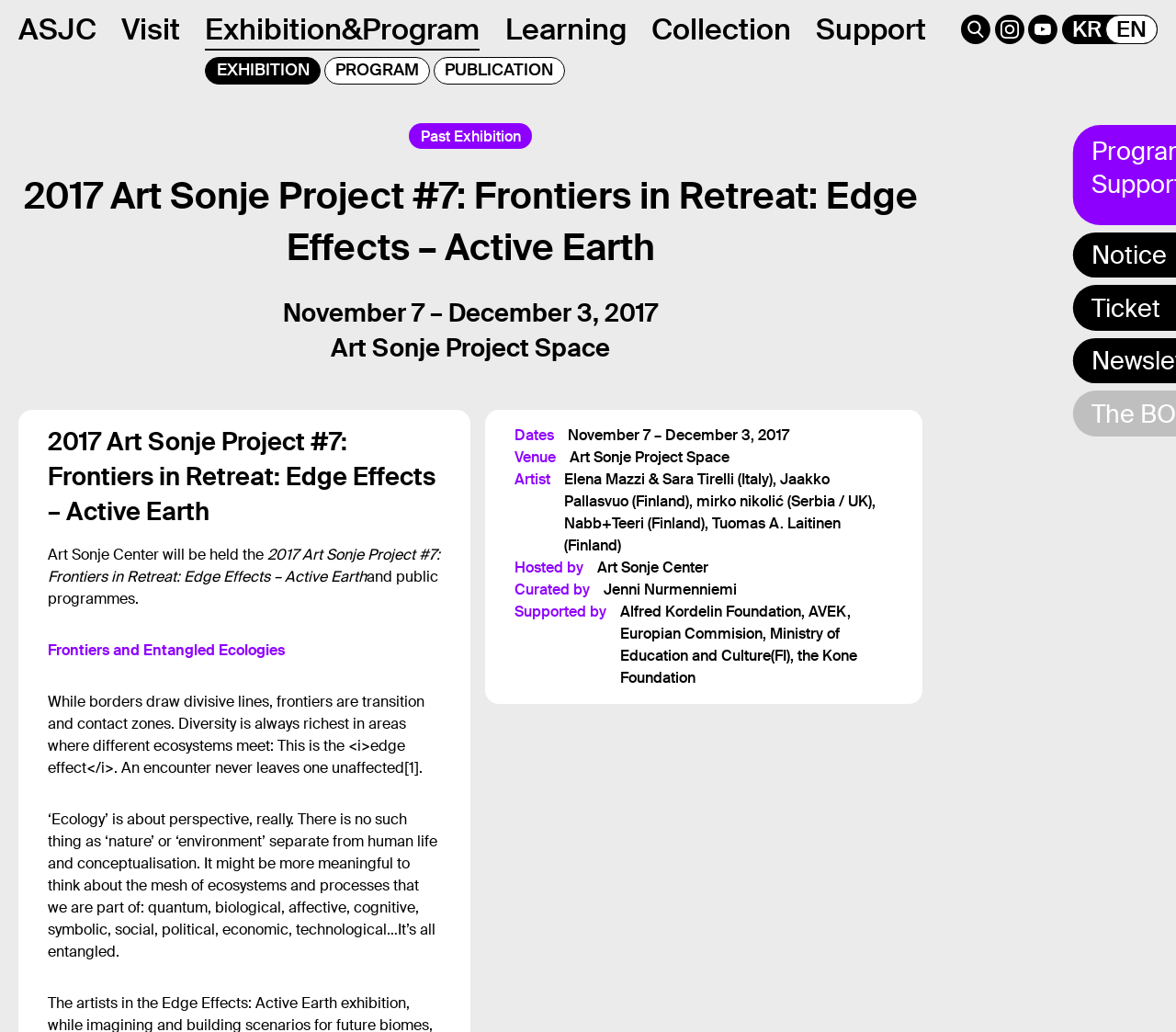Locate and provide the bounding box coordinates for the HTML element that matches this description: "parent_node: KR".

[0.846, 0.014, 0.871, 0.048]